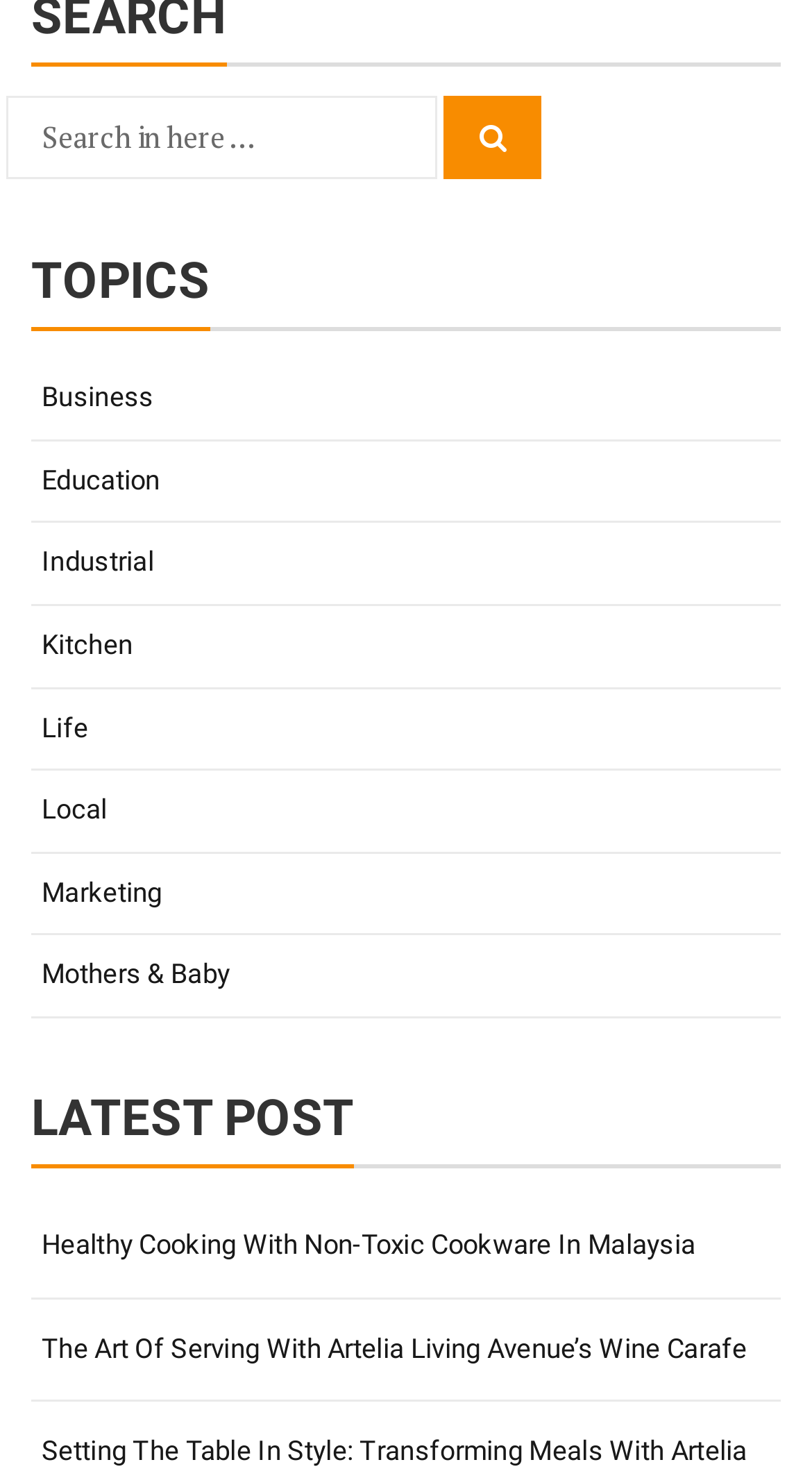What is the title of the latest post?
Based on the screenshot, respond with a single word or phrase.

Healthy Cooking With Non-Toxic Cookware In Malaysia